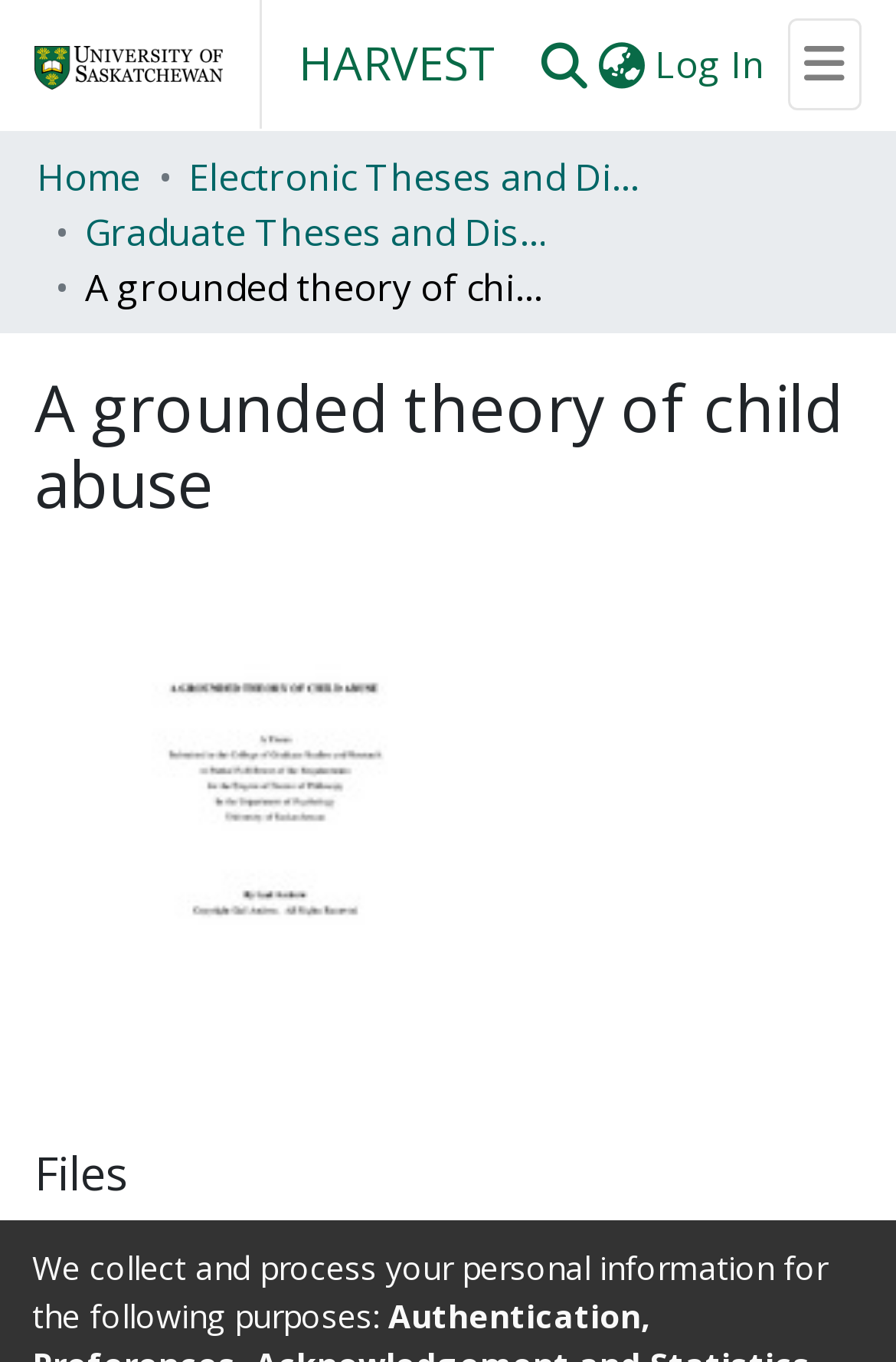What type of file is available for download?
Please provide a single word or phrase as the answer based on the screenshot.

PDF